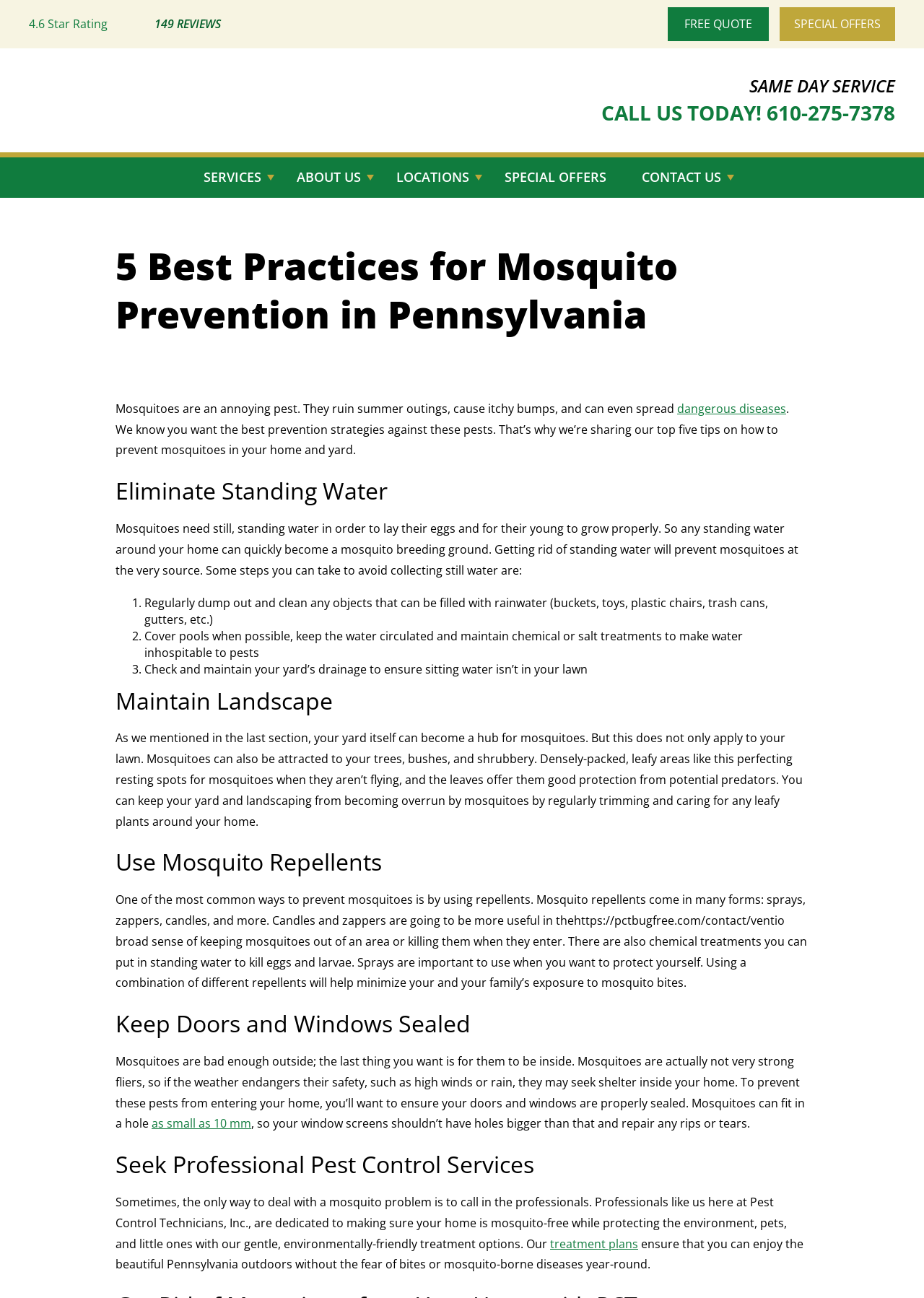Please find the bounding box coordinates of the section that needs to be clicked to achieve this instruction: "Visit the 'SERVICES' page".

[0.22, 0.13, 0.282, 0.149]